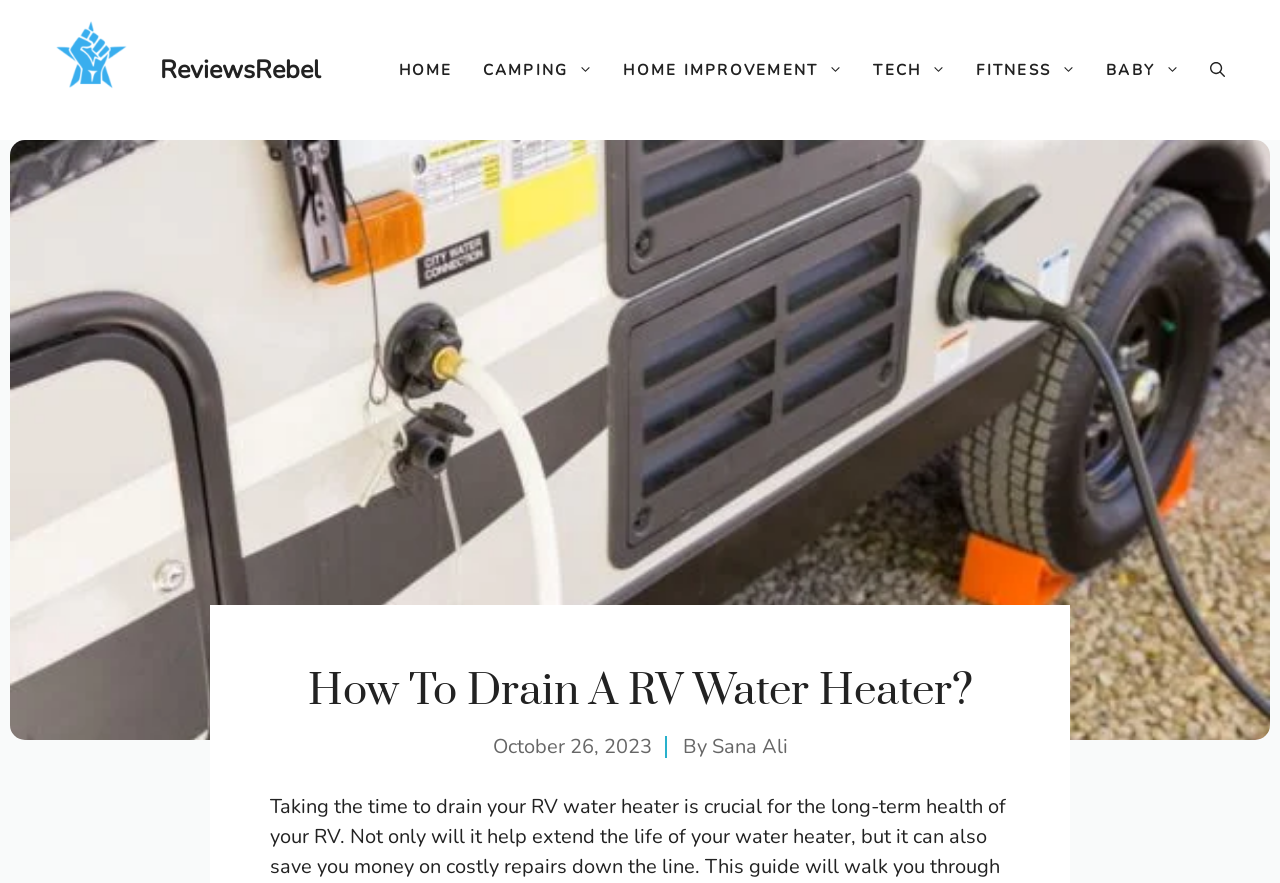Give an in-depth explanation of the webpage layout and content.

The webpage is about a guide on how to drain a RV water heater. At the top, there is a banner with the site's name "ReviewsRebel" and a logo image. Below the banner, there is a navigation menu with links to different categories such as "HOME", "CAMPING", "HOME IMPROVEMENT", "TECH", "FITNESS", and "BABY". 

On the left side, there is a large figure that takes up most of the page's width, containing a link to the article "how to drain a RV water heater" and a related image. Above the figure, there is a heading that reads "How To Drain A RV Water Heater?".

To the right of the figure, there is a section with the article's metadata, including the date "October 26, 2023", the author's name "Sana Ali", and a brief introduction to the article. The introduction explains the importance of draining a RV water heater for the long-term health of the RV and to save money on repairs.